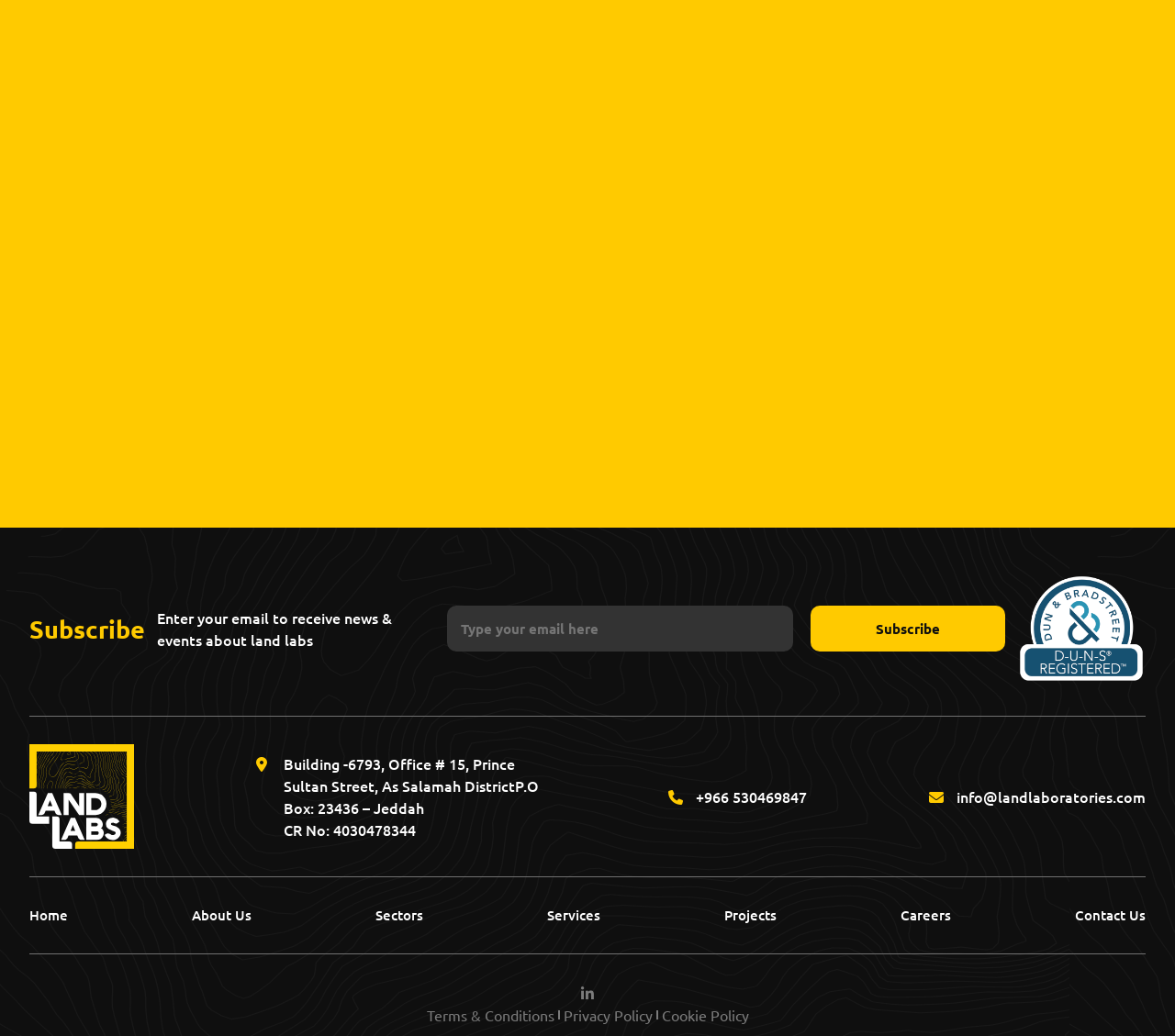Respond to the question below with a single word or phrase:
How many images are on the webpage?

5